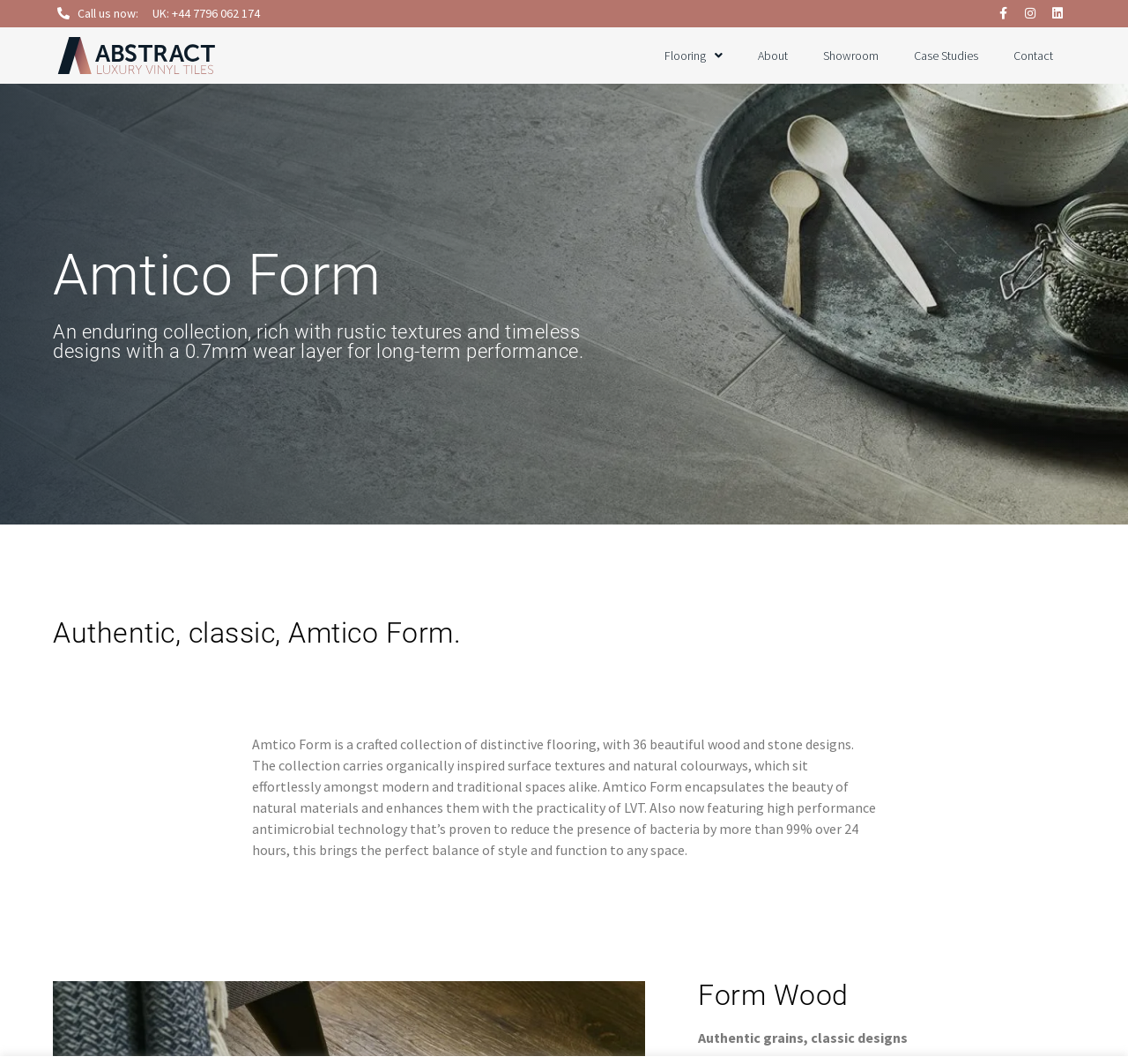Given the element description: "Case Studies", predict the bounding box coordinates of this UI element. The coordinates must be four float numbers between 0 and 1, given as [left, top, right, bottom].

[0.795, 0.04, 0.883, 0.065]